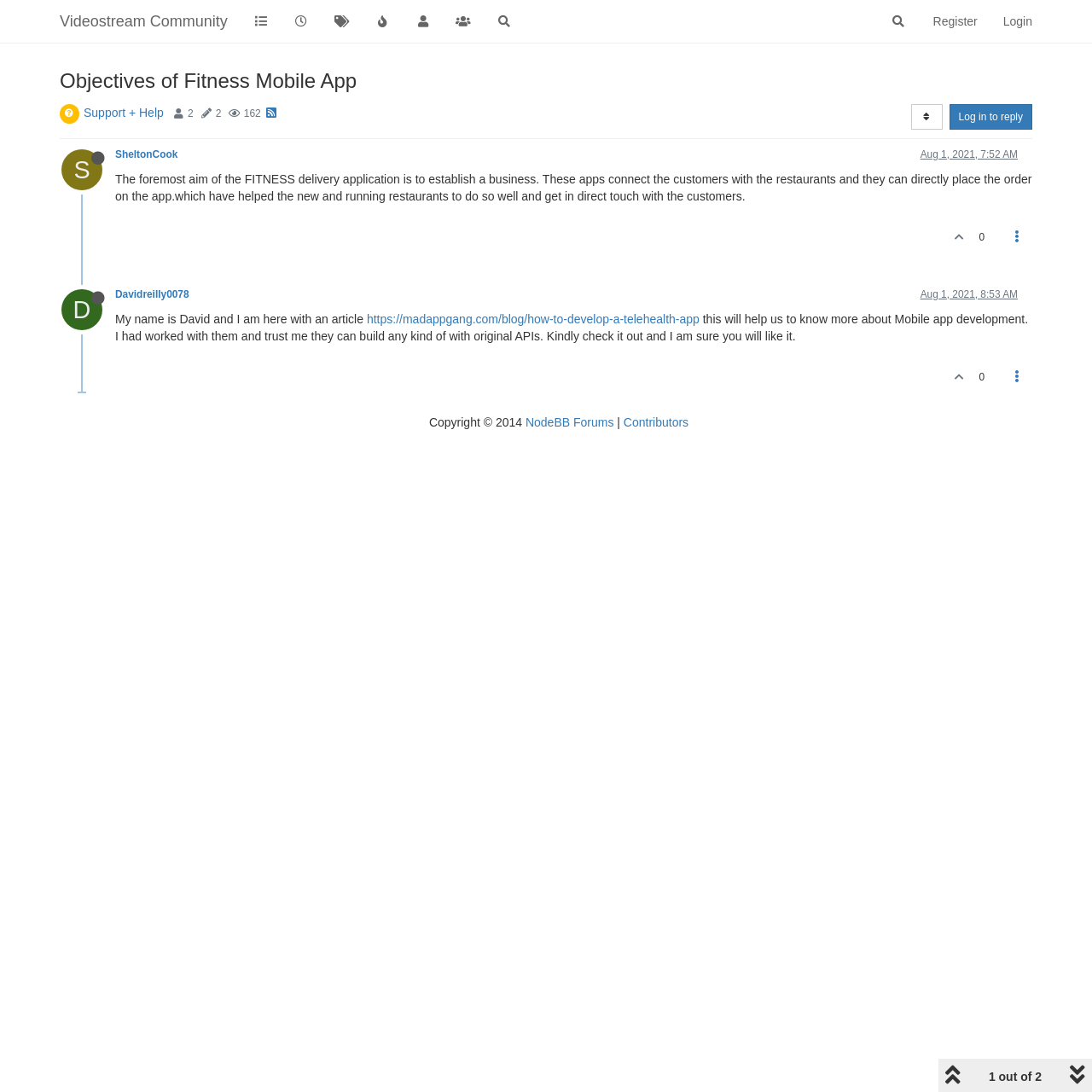What is the function of the search button?
Please give a detailed and thorough answer to the question, covering all relevant points.

The search button, represented by the '' icon, is used to search for content on the webpage. It is located next to the search textbox.